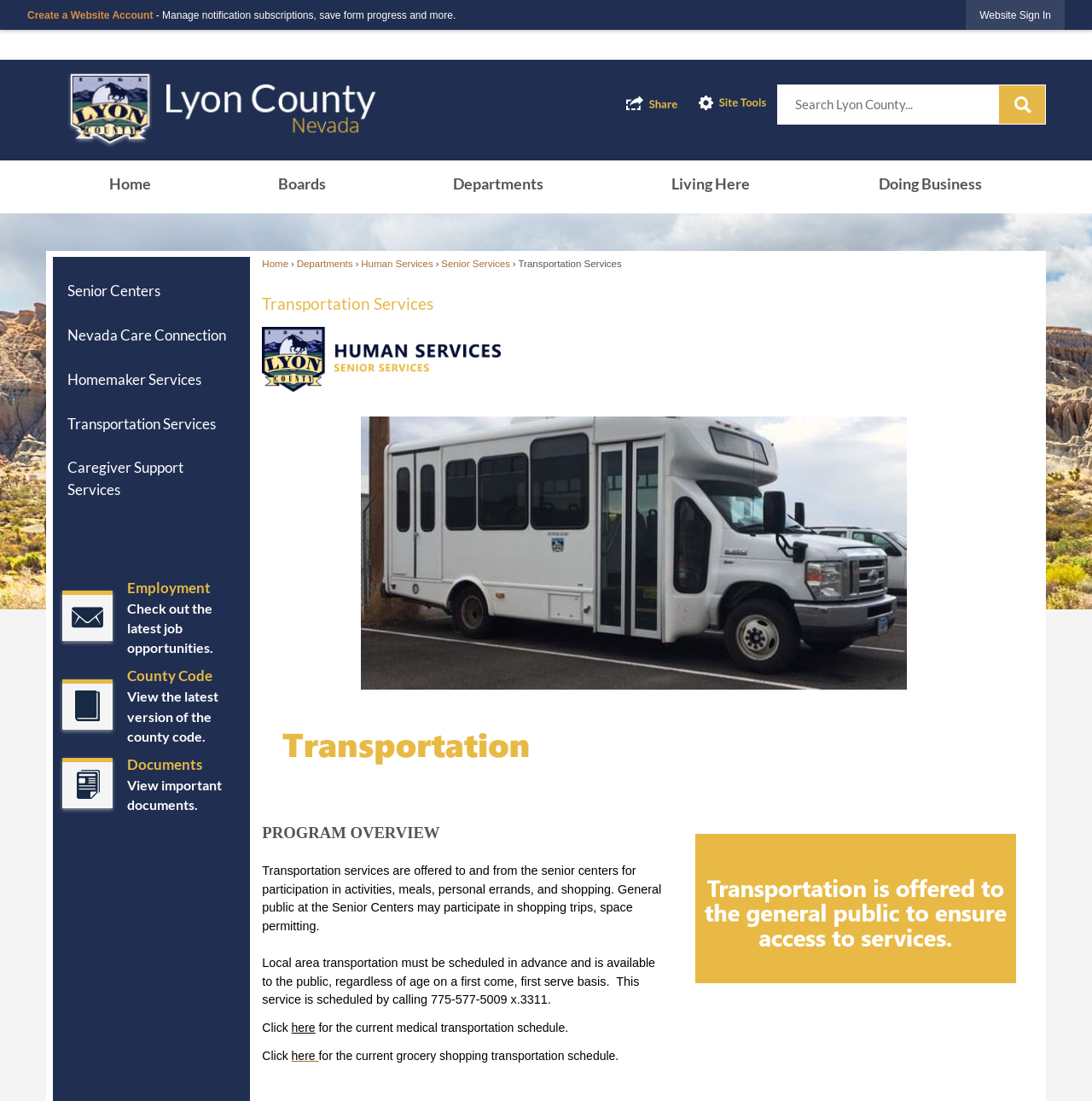Using the provided description Create a Website Account, find the bounding box coordinates for the UI element. Provide the coordinates in (top-left x, top-left y, bottom-right x, bottom-right y) format, ensuring all values are between 0 and 1.

[0.025, 0.009, 0.14, 0.019]